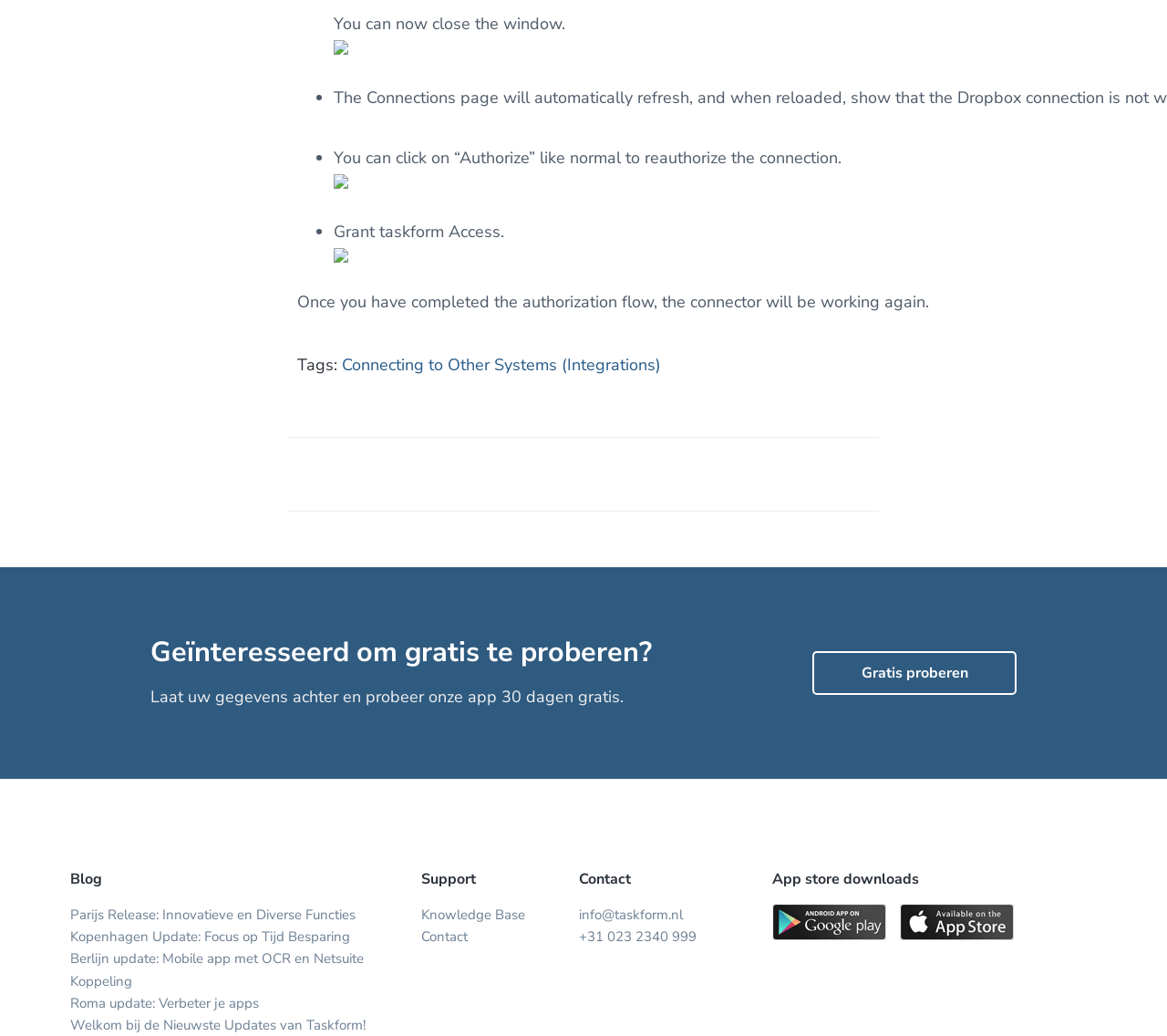Please determine the bounding box coordinates for the UI element described as: "Connecting to Other Systems (Integrations)".

[0.293, 0.341, 0.566, 0.362]